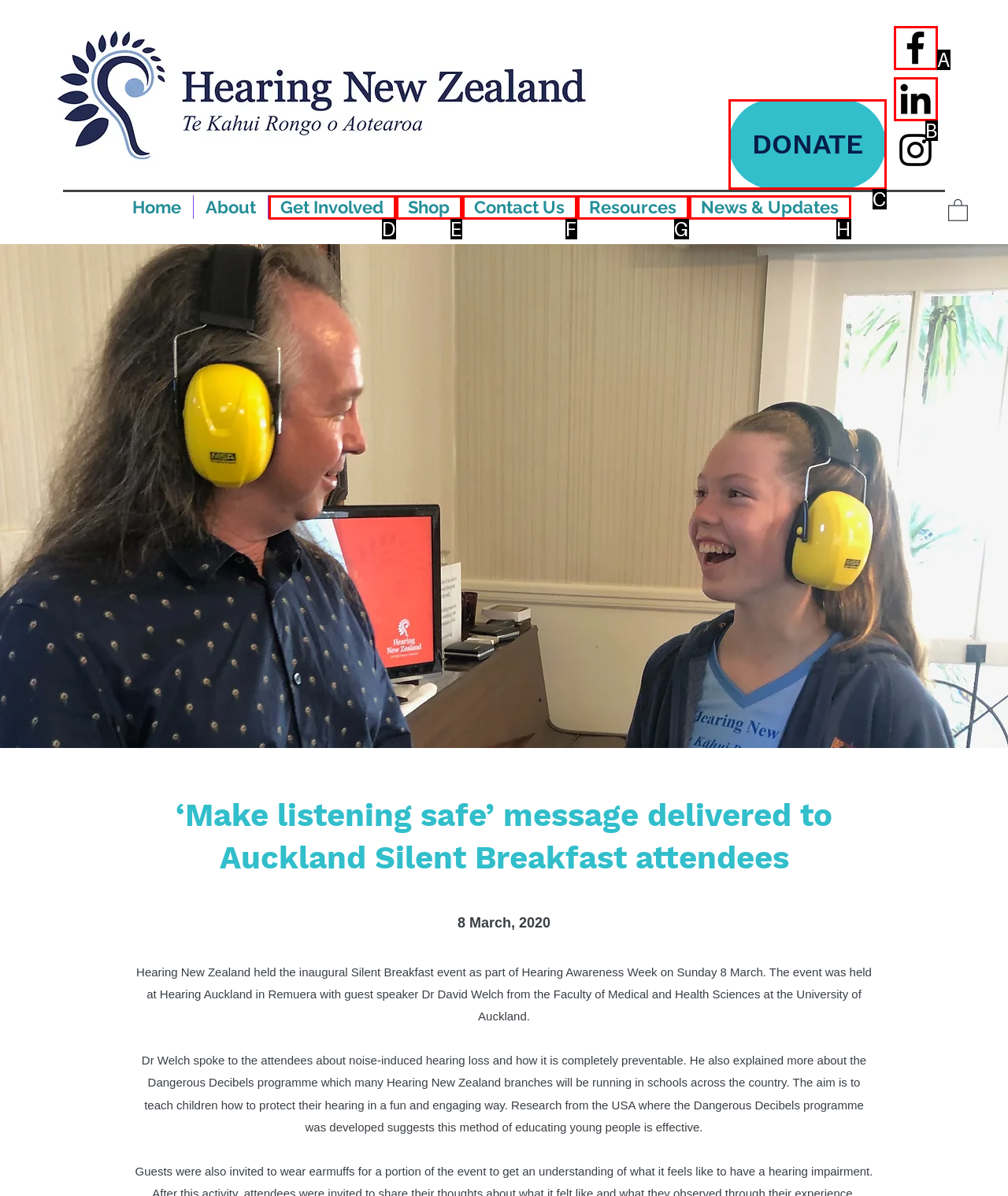Select the letter of the HTML element that best fits the description: News & Updates
Answer with the corresponding letter from the provided choices.

H